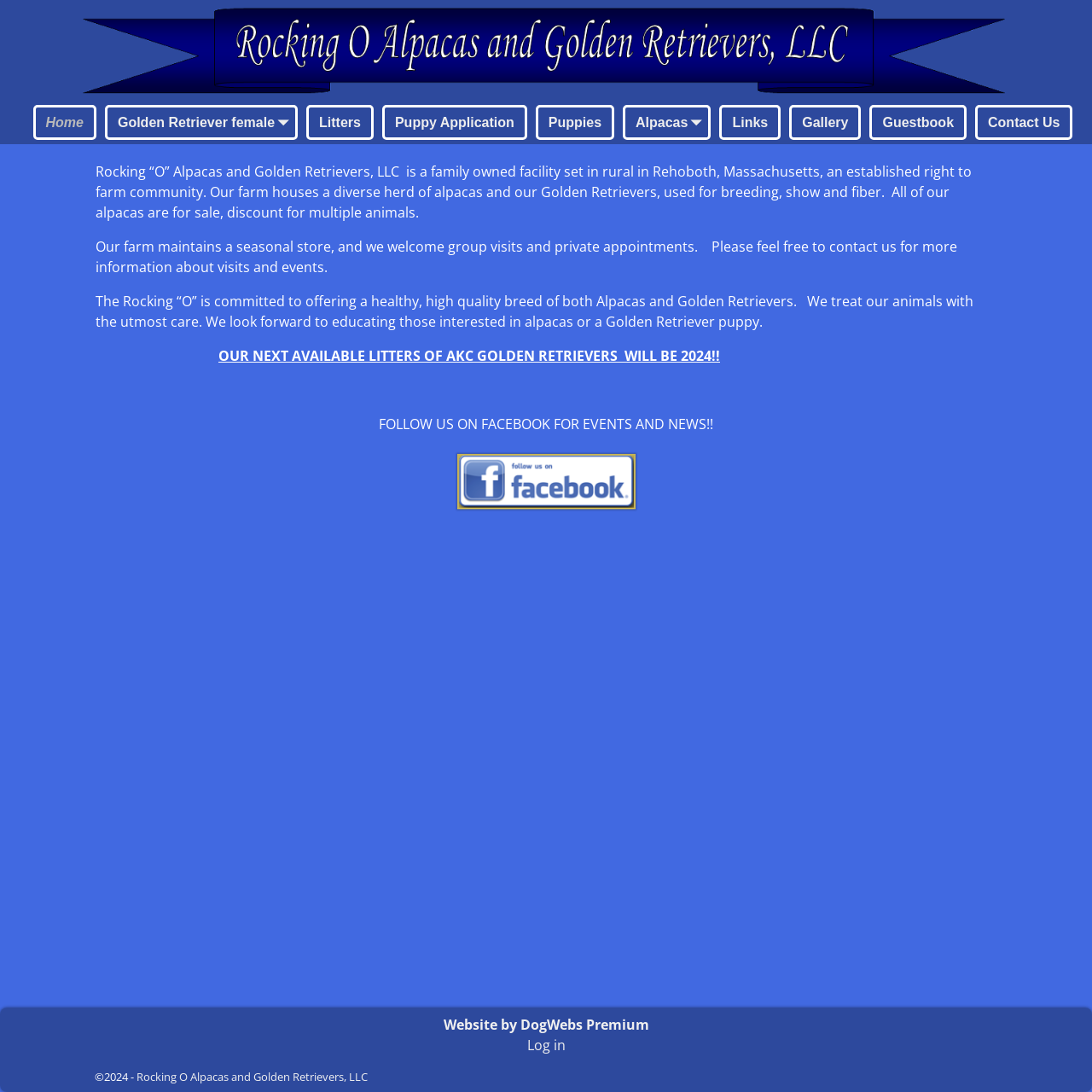Please specify the bounding box coordinates of the area that should be clicked to accomplish the following instruction: "View Golden Retriever female". The coordinates should consist of four float numbers between 0 and 1, i.e., [left, top, right, bottom].

[0.096, 0.096, 0.273, 0.128]